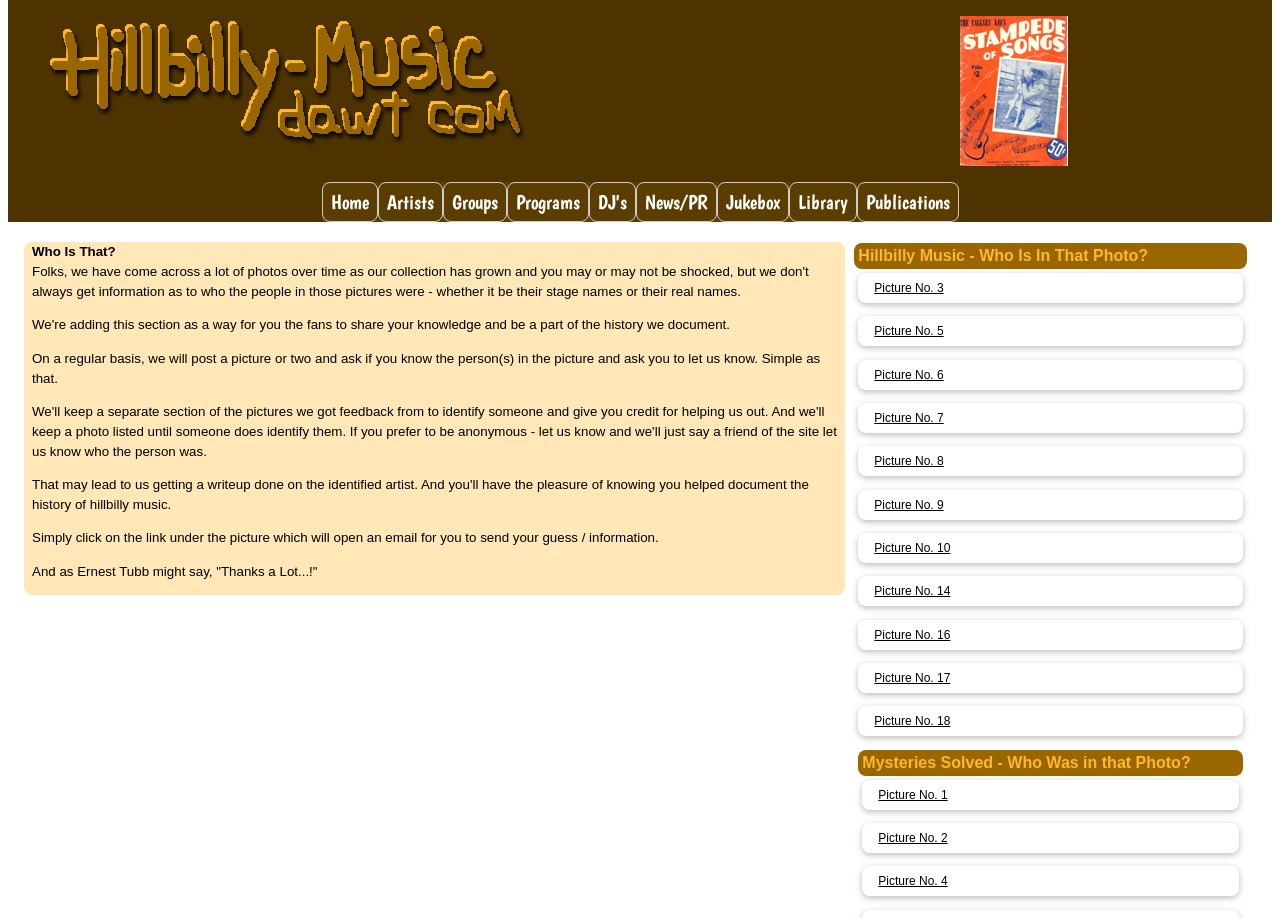Provide the bounding box coordinates for the UI element that is described as: "Jukebox".

[0.56, 0.198, 0.616, 0.242]